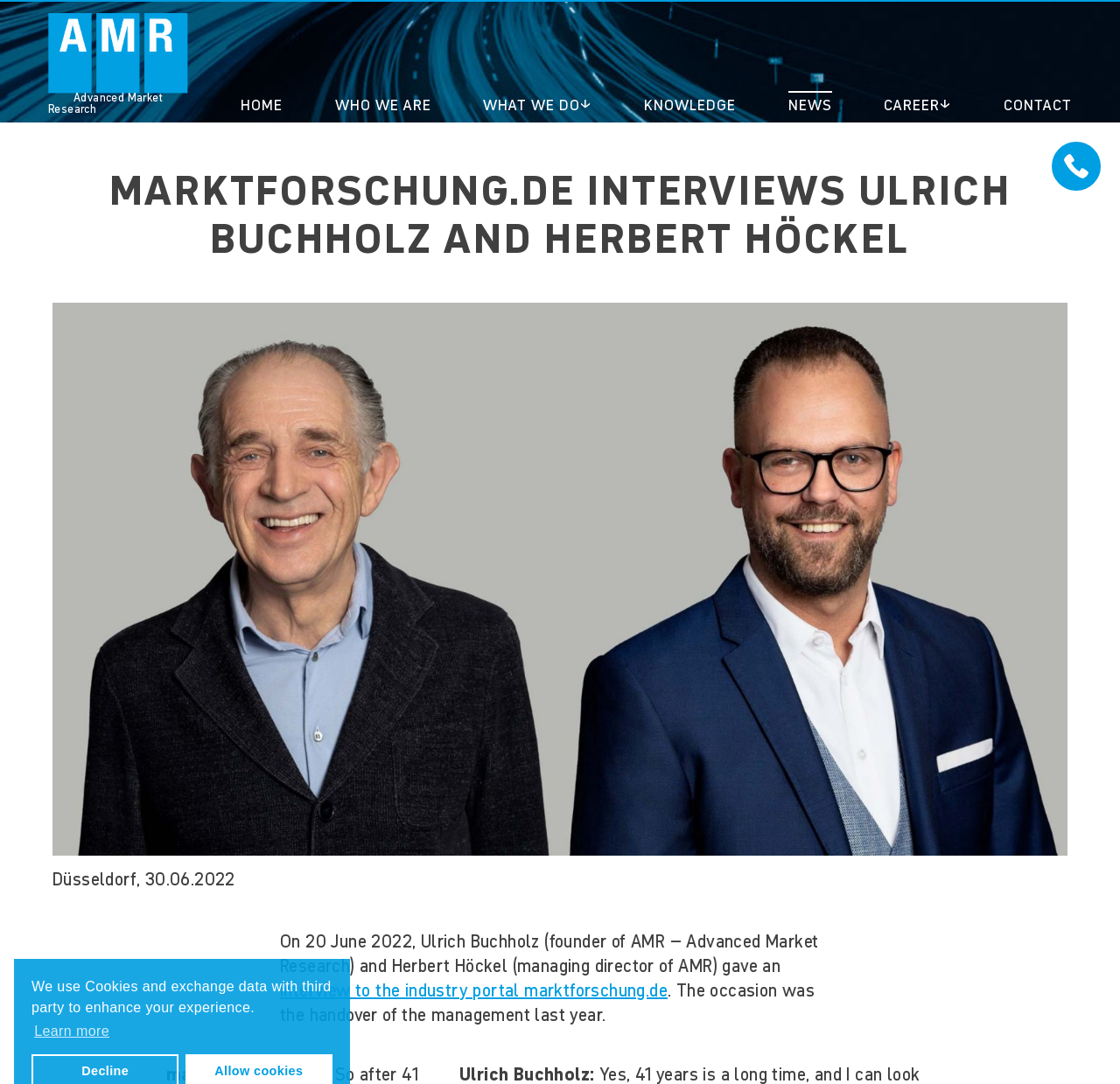Give an extensive and precise description of the webpage.

The webpage is an interview article featuring Ulrich Buchholz and Herbert Höckel, the founder and managing director of AMR - Advanced Market Research, respectively. At the top of the page, there is a cookie notification bar with a "learn more about cookies" button and options to decline or allow cookies.

Below the notification bar, there is a logo of AMR - Advanced Market Research, accompanied by the text "Advanced Market Research". A navigation menu follows, consisting of links to "HOME", "WHO WE ARE", "WHAT WE DO", "KNOWLEDGE", "NEWS", "CAREER", and "CONTACT".

The main content of the page is an interview article, headed by a large title "MARKTFORSCHUNG.DE INTERVIEWS ULRICH BUCHHOLZ AND HERBERT HÖCKEL". Below the title, there is a large image featuring portraits of Ulrich Buchholz and Herbert Höckel. The article's publication date, "Düsseldorf, 30.06.2022", is displayed above the main text.

The article's text describes the occasion of the interview, which is the handover of the management last year. There is a link to the full interview within the text. At the bottom right corner of the page, there is a "CALL US" button.